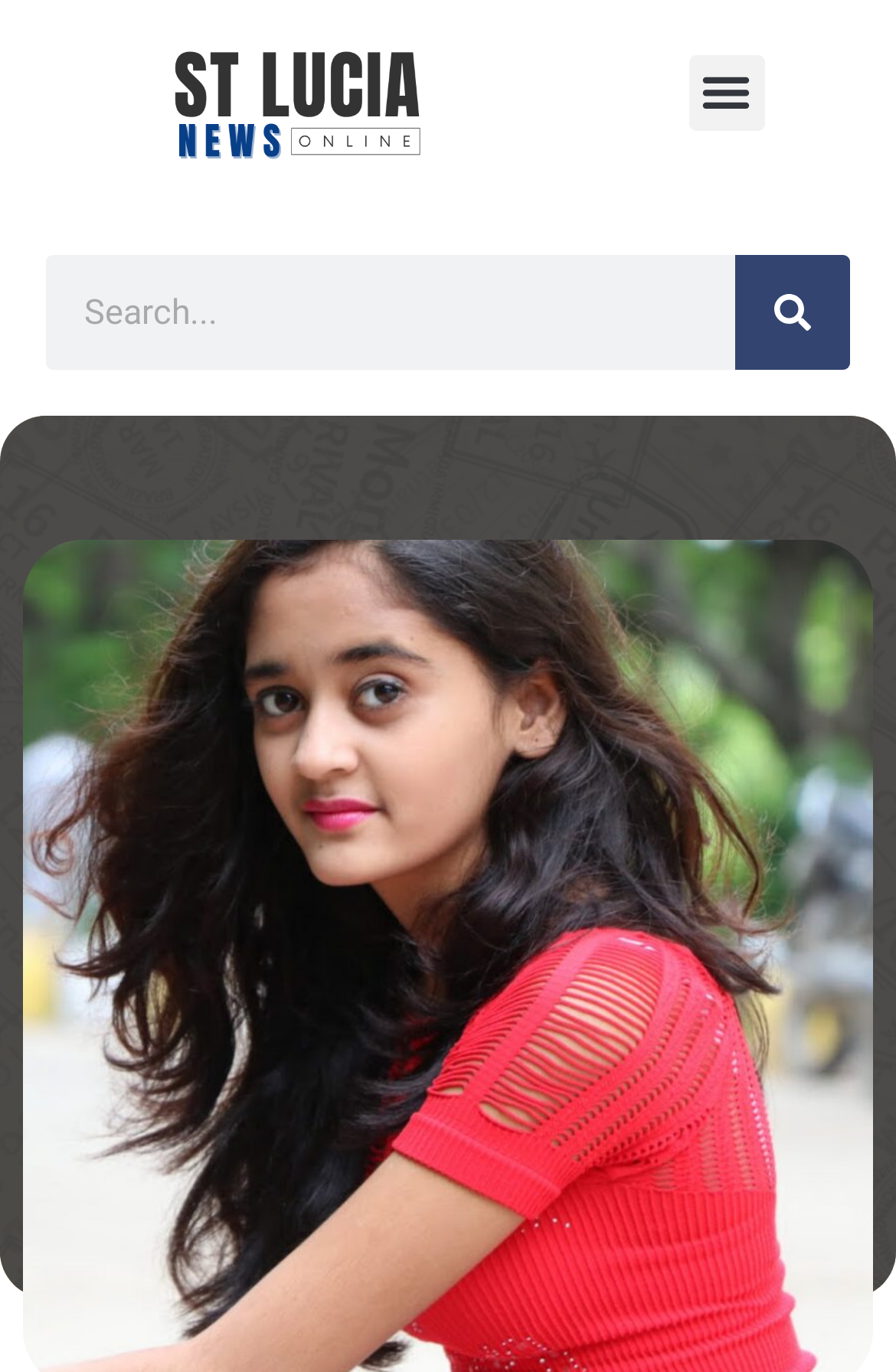Calculate the bounding box coordinates of the UI element given the description: "Microsoft".

None